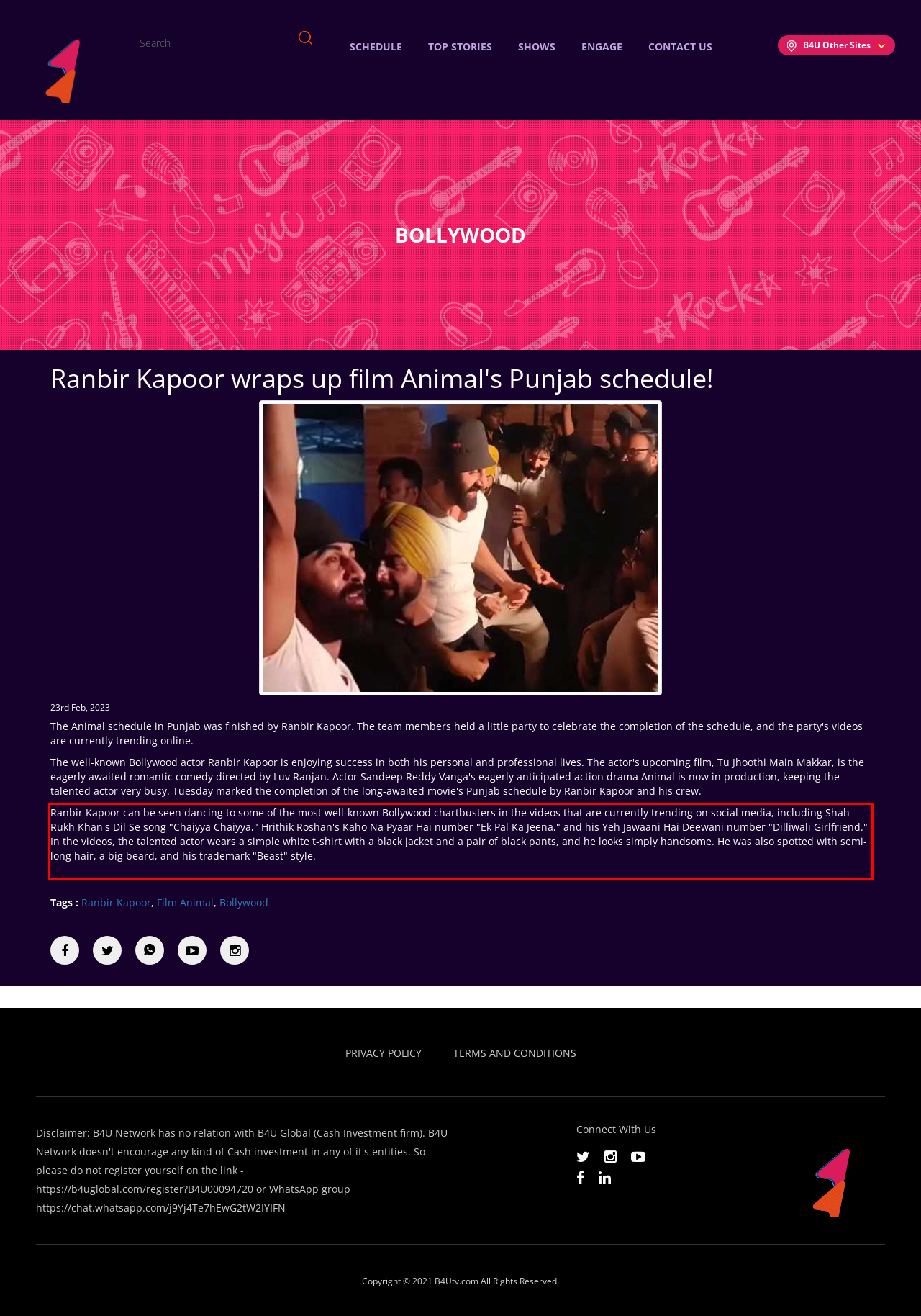Using the provided screenshot of a webpage, recognize the text inside the red rectangle bounding box by performing OCR.

Ranbir Kapoor can be seen dancing to some of the most well-known Bollywood chartbusters in the videos that are currently trending on social media, including Shah Rukh Khan's Dil Se song "Chaiyya Chaiyya," Hrithik Roshan's Kaho Na Pyaar Hai number "Ek Pal Ka Jeena," and his Yeh Jawaani Hai Deewani number "Dilliwali Girlfriend." In the videos, the talented actor wears a simple white t-shirt with a black jacket and a pair of black pants, and he looks simply handsome. He was also spotted with semi-long hair, a big beard, and his trademark "Beast" style.